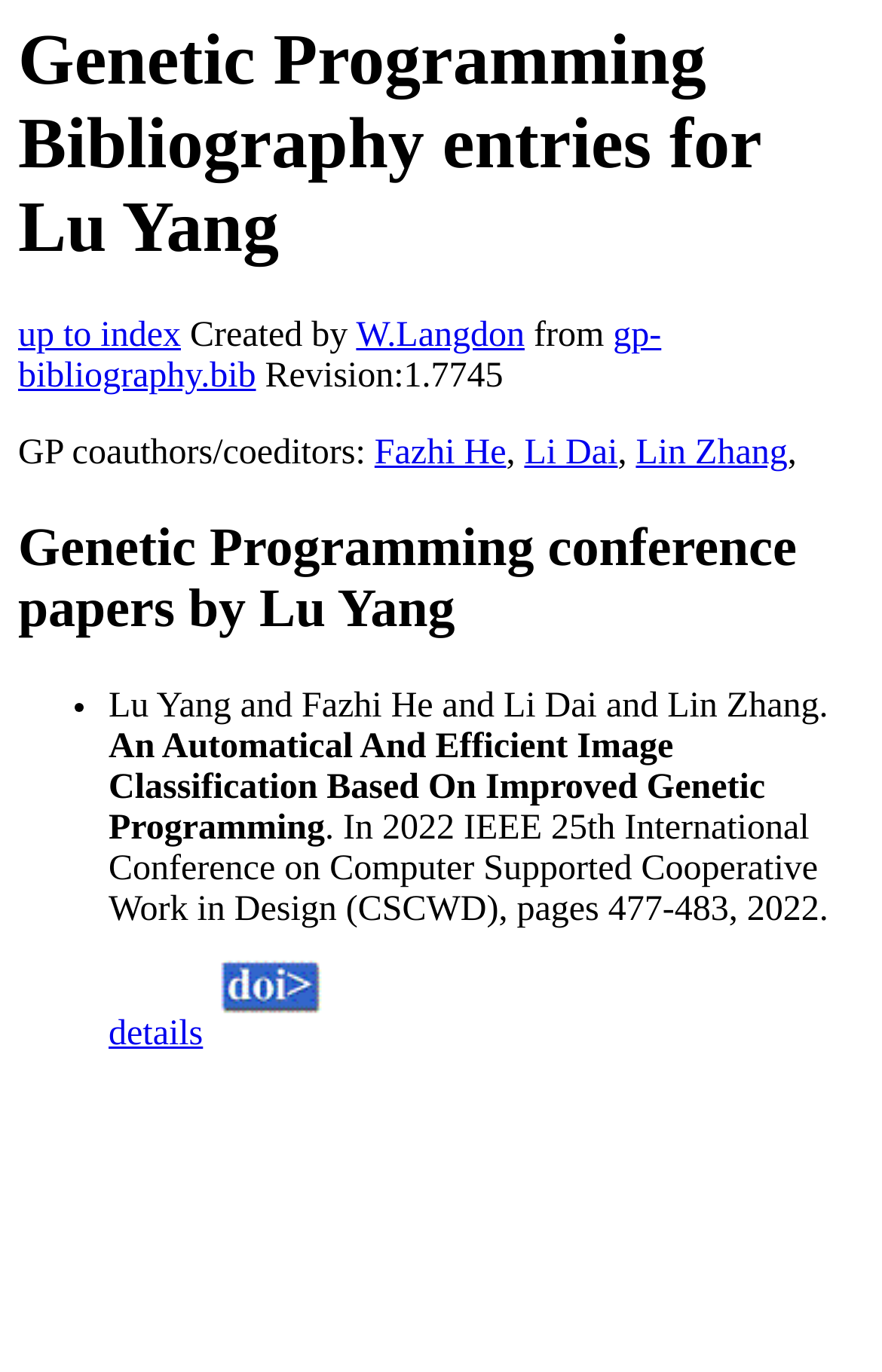Can you give a comprehensive explanation to the question given the content of the image?
What is the name of the creator of this bibliography?

I found the answer by looking at the static text 'Created by' which is followed by a link 'W.Langdon', indicating that W.Langdon is the creator of this bibliography.